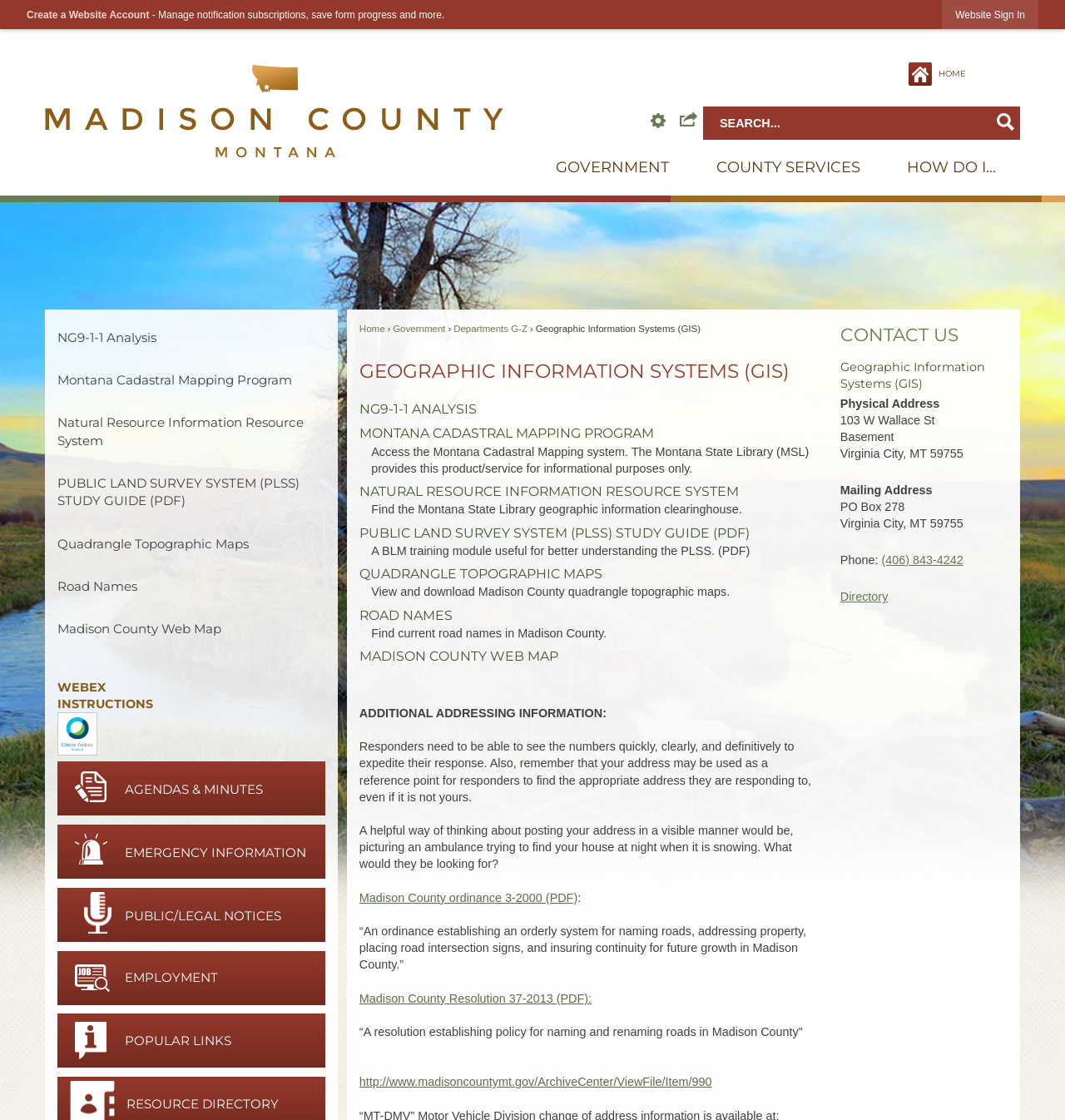Find the bounding box of the element with the following description: "EMPLOYMENT". The coordinates must be four float numbers between 0 and 1, formatted as [left, top, right, bottom].

[0.054, 0.849, 0.306, 0.897]